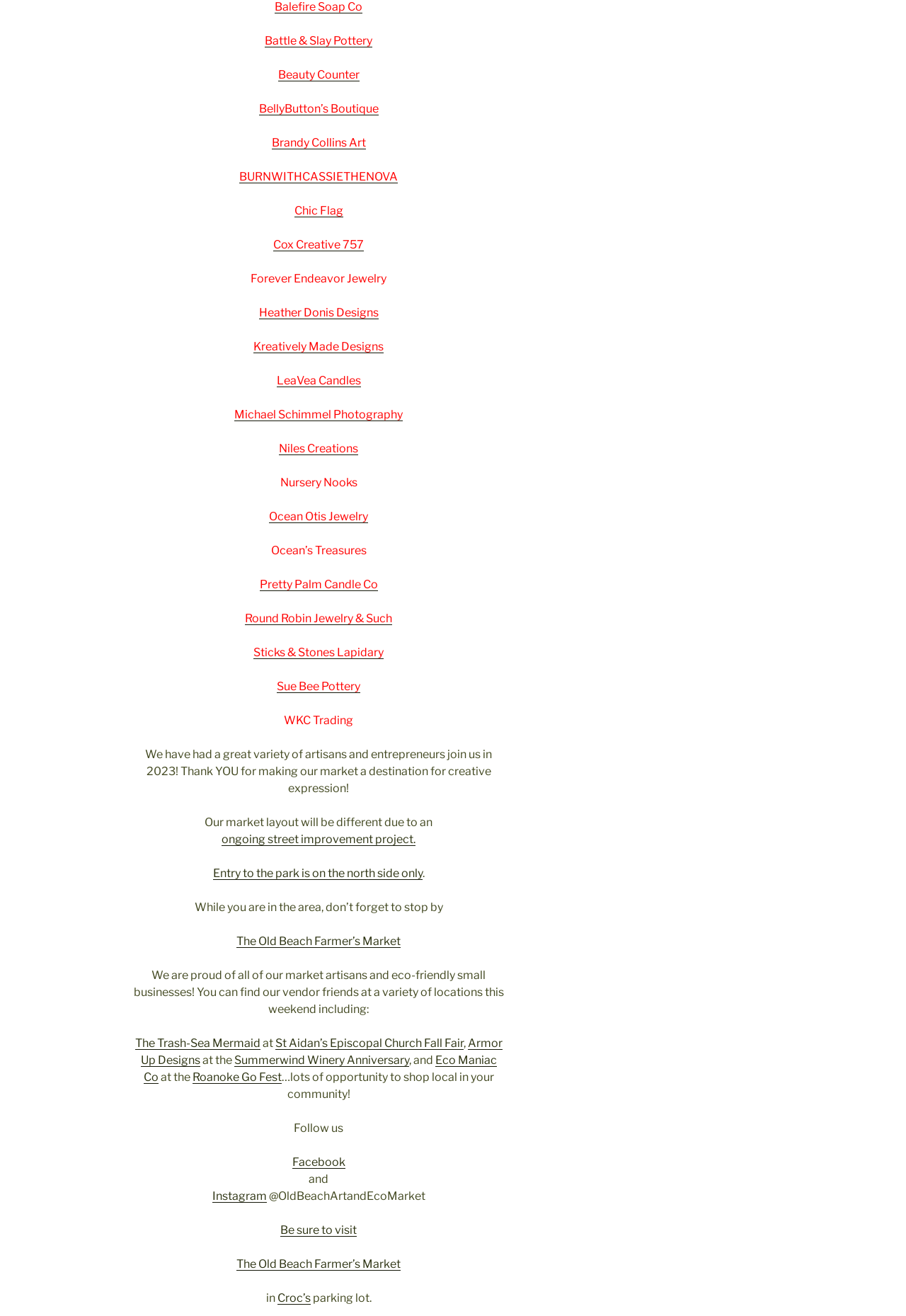Reply to the question with a single word or phrase:
What social media platform can you follow the market on?

Facebook and Instagram